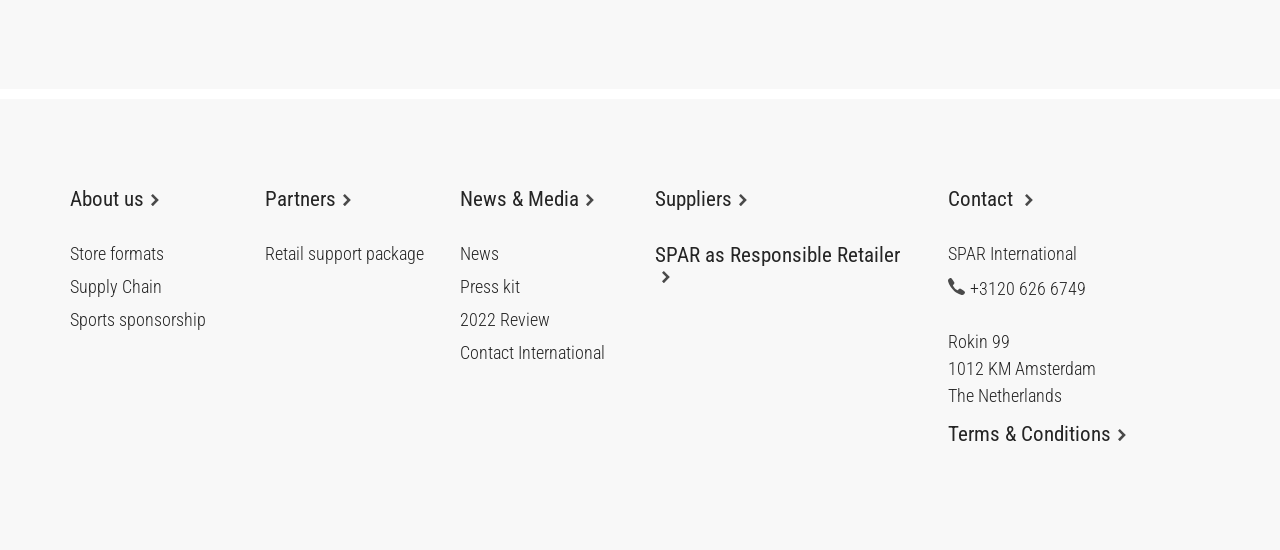Please locate the bounding box coordinates of the element that needs to be clicked to achieve the following instruction: "Read Terms & Conditions". The coordinates should be four float numbers between 0 and 1, i.e., [left, top, right, bottom].

[0.74, 0.772, 0.945, 0.81]